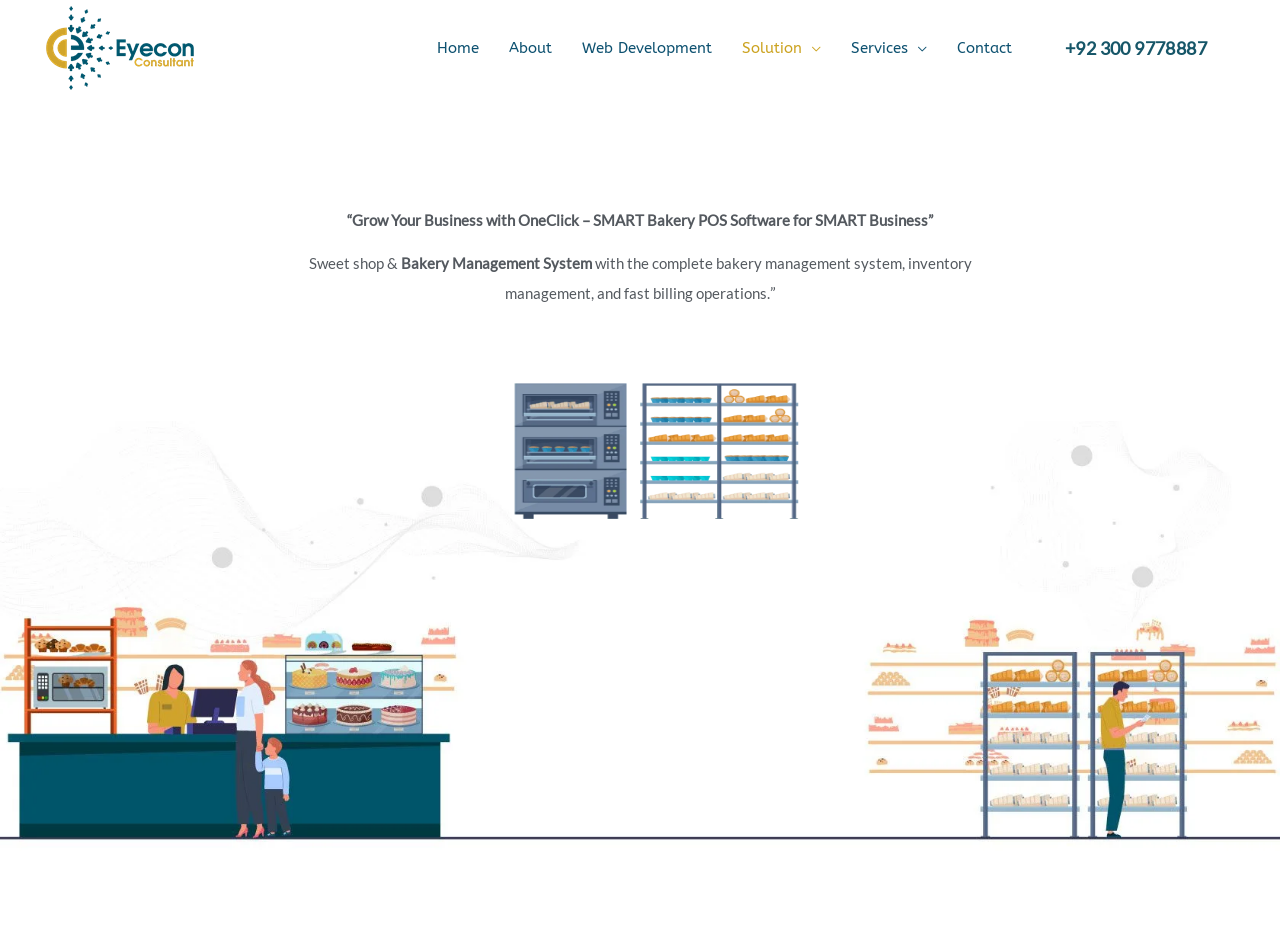Please answer the following query using a single word or phrase: 
What is the company name on the top left?

Eyecon Consultant